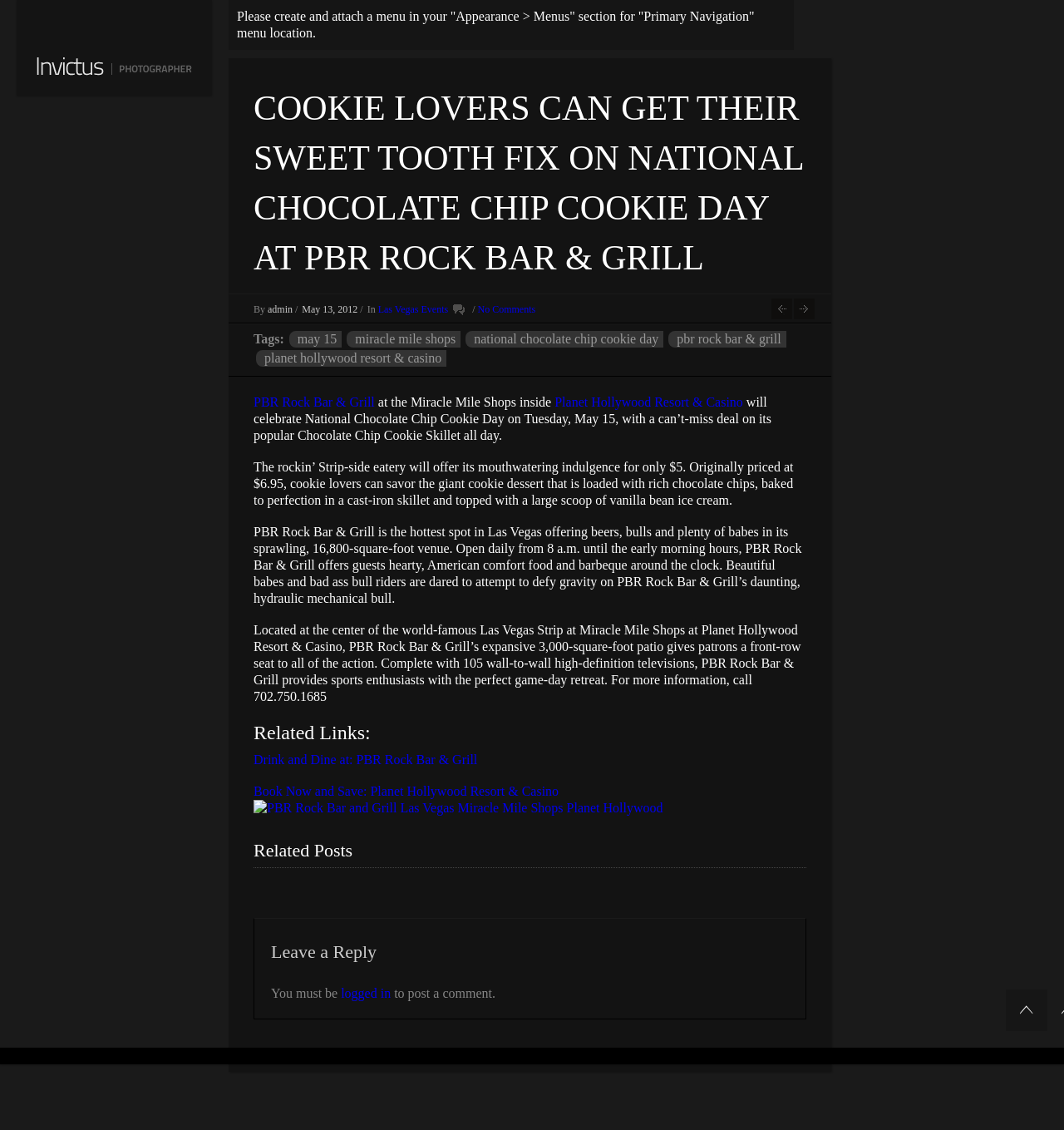Locate and provide the bounding box coordinates for the HTML element that matches this description: "No Comments".

[0.449, 0.269, 0.503, 0.279]